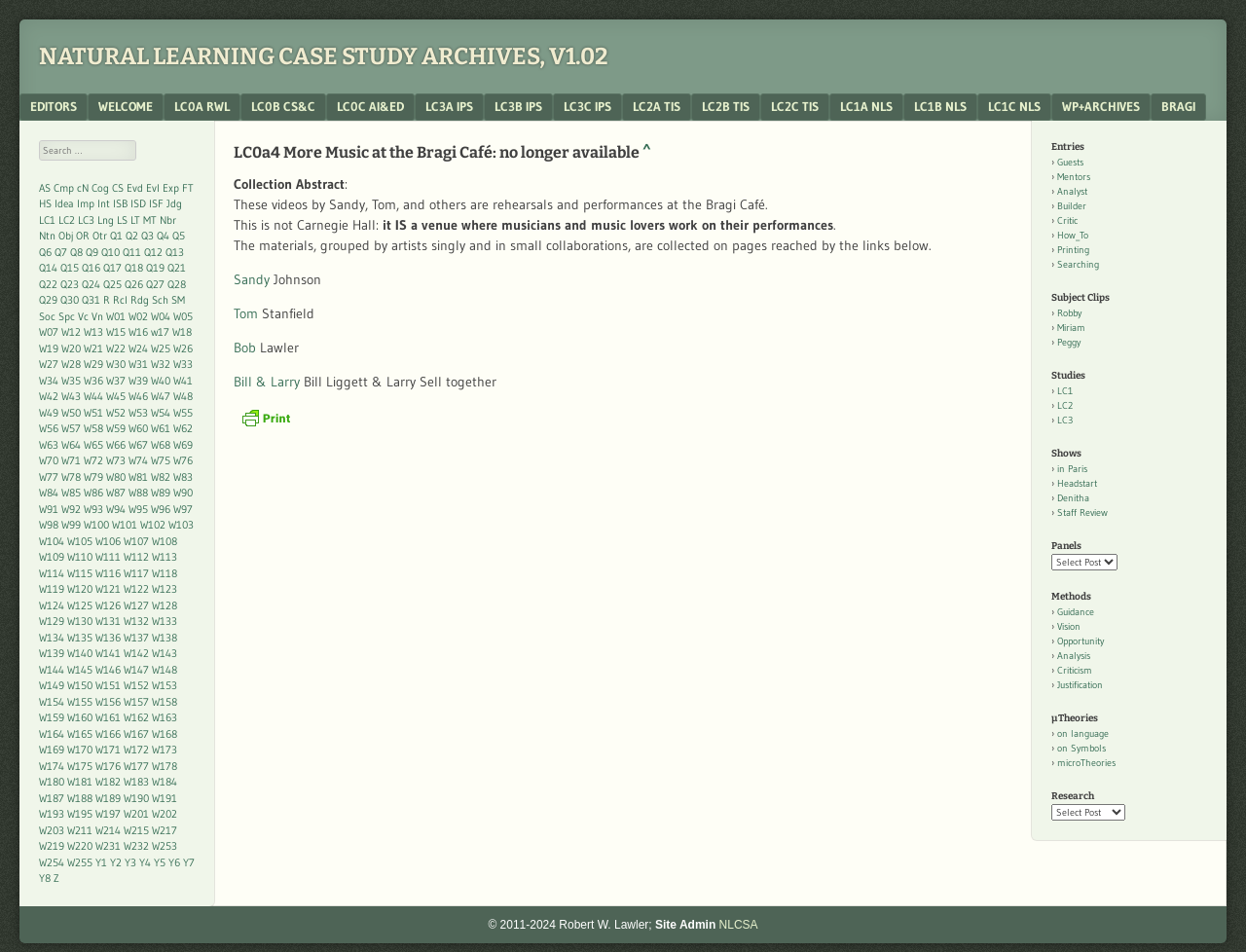Please specify the bounding box coordinates of the clickable region necessary for completing the following instruction: "Go to the 'LC0A RWL' page". The coordinates must consist of four float numbers between 0 and 1, i.e., [left, top, right, bottom].

[0.131, 0.098, 0.193, 0.126]